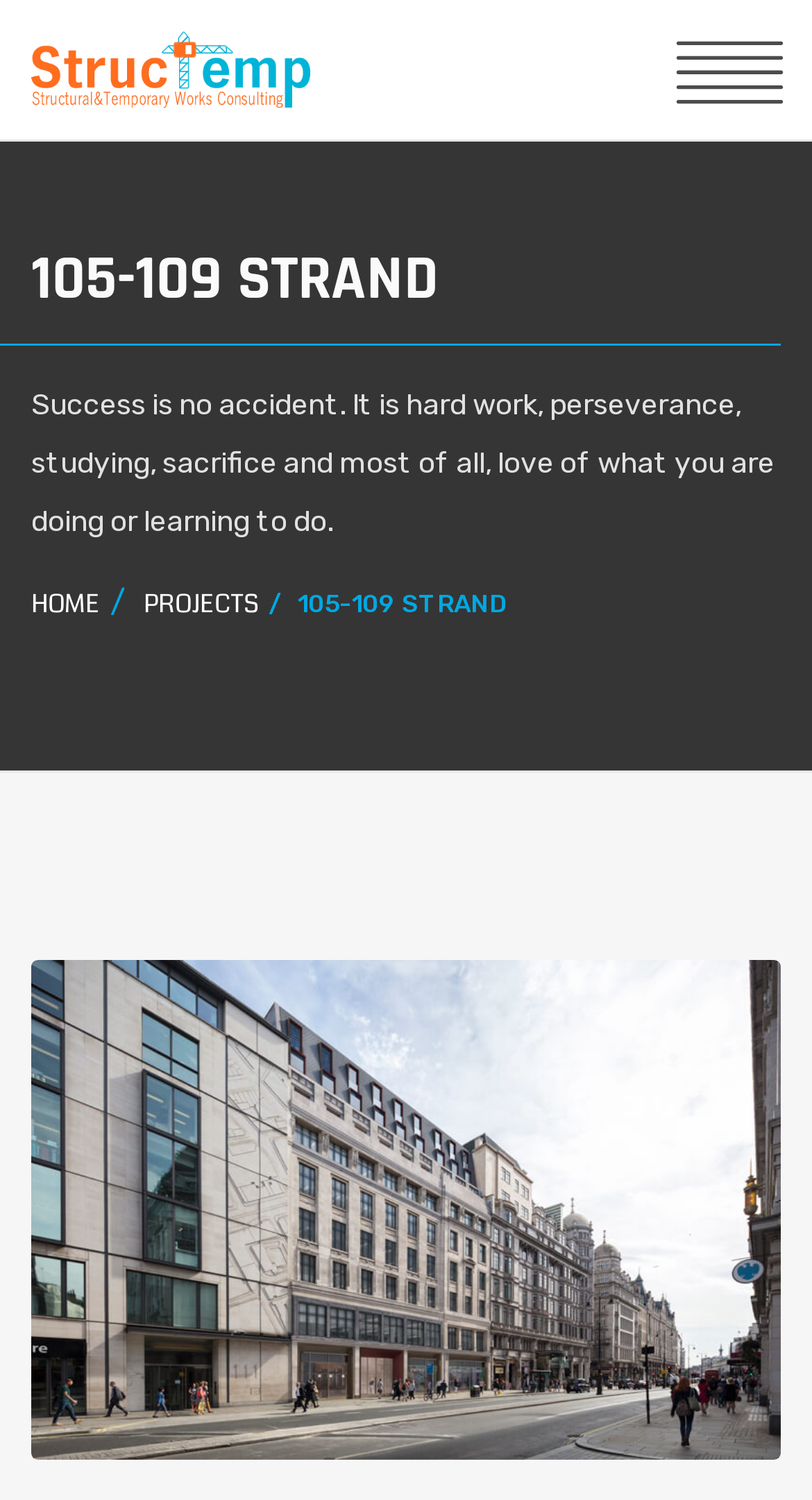Please find the bounding box for the UI component described as follows: "alt="slide"".

[0.038, 0.641, 0.962, 0.984]